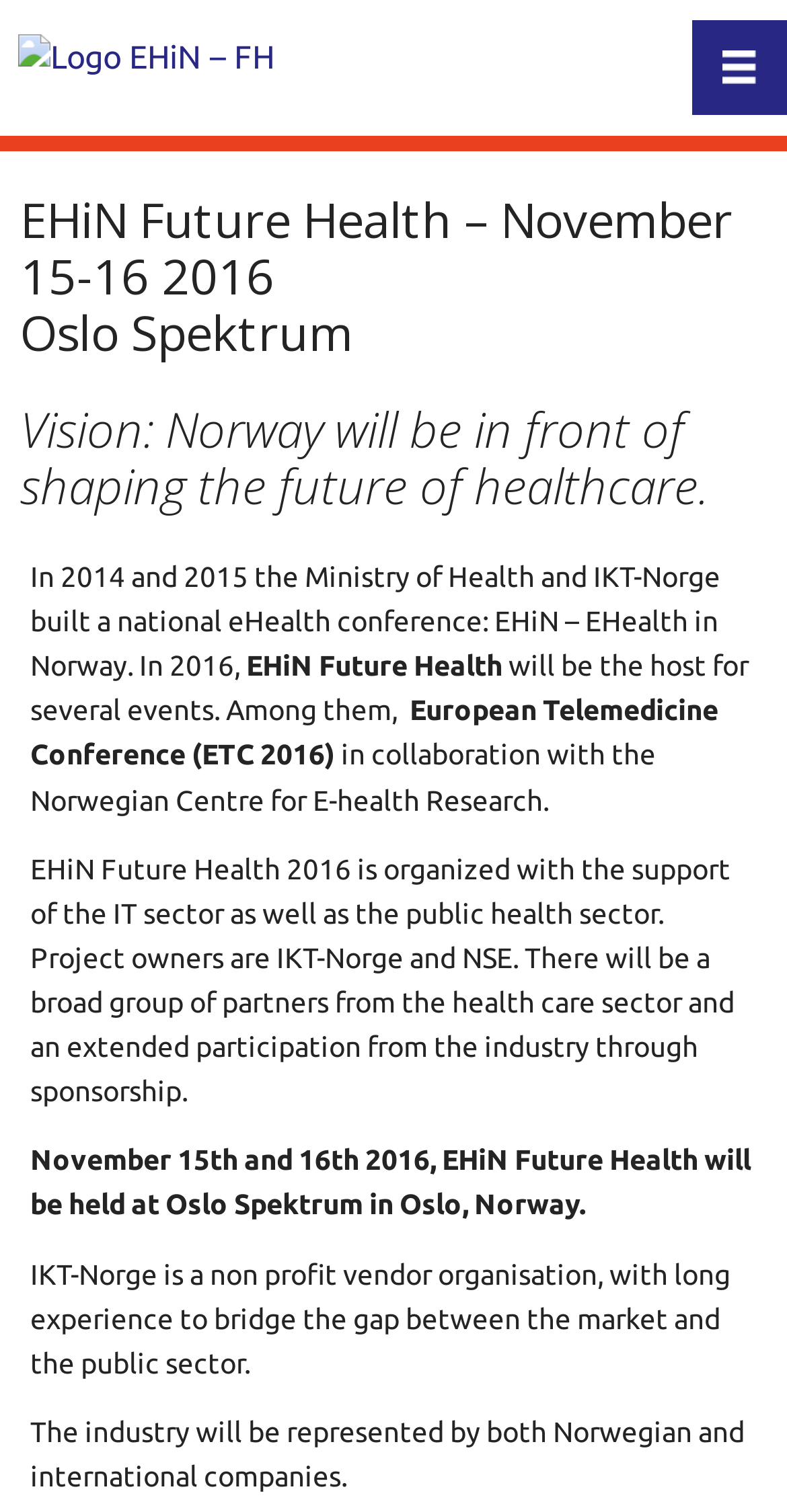Please reply to the following question using a single word or phrase: 
What is the name of the conference that is in collaboration with the Norwegian Centre for E-health Research?

European Telemedicine Conference (ETC 2016)